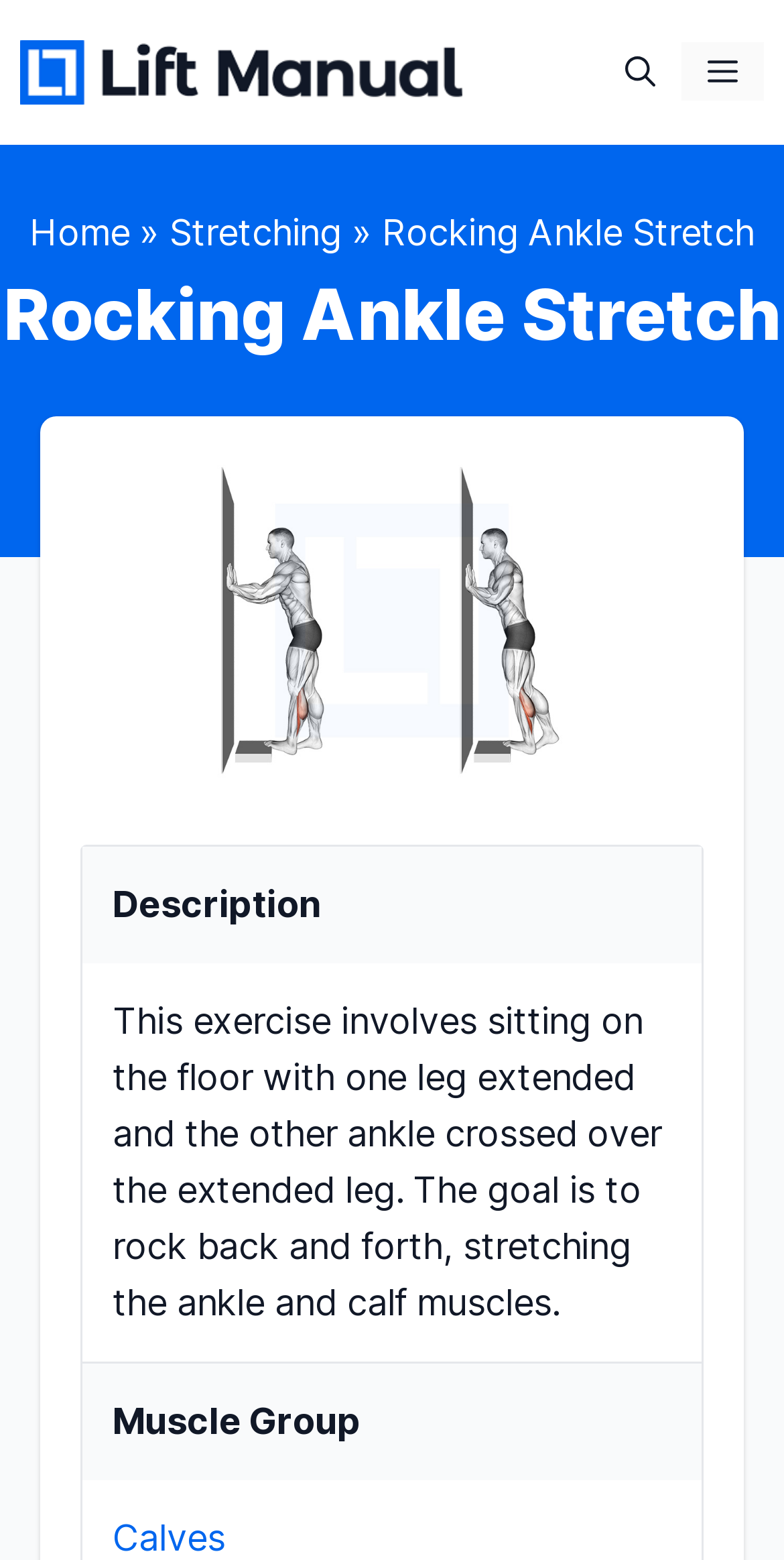What muscle group is targeted by this exercise?
Please look at the screenshot and answer using one word or phrase.

Calves